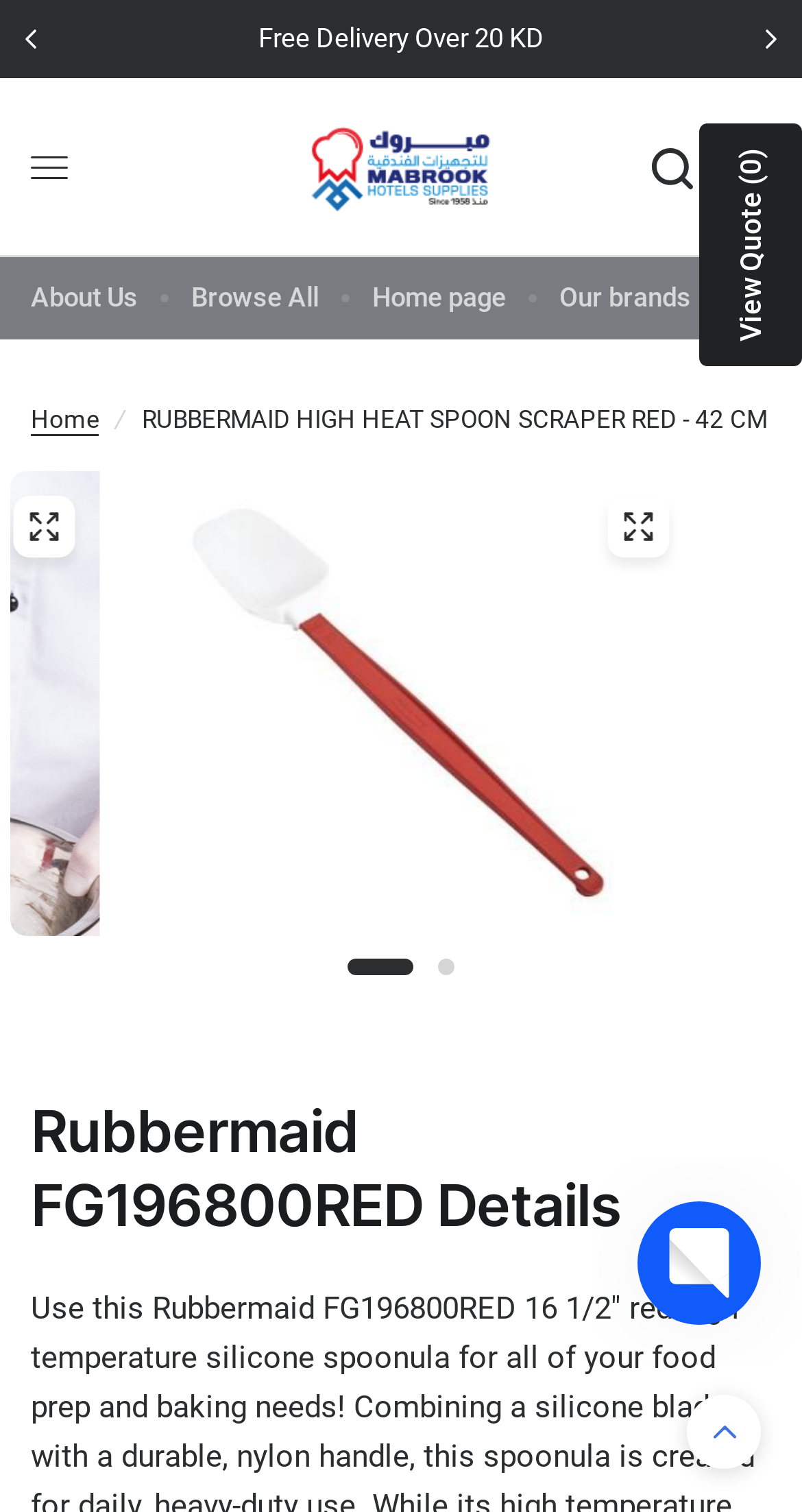What is the current status of the quote?
Look at the image and provide a short answer using one word or a phrase.

Successfully added